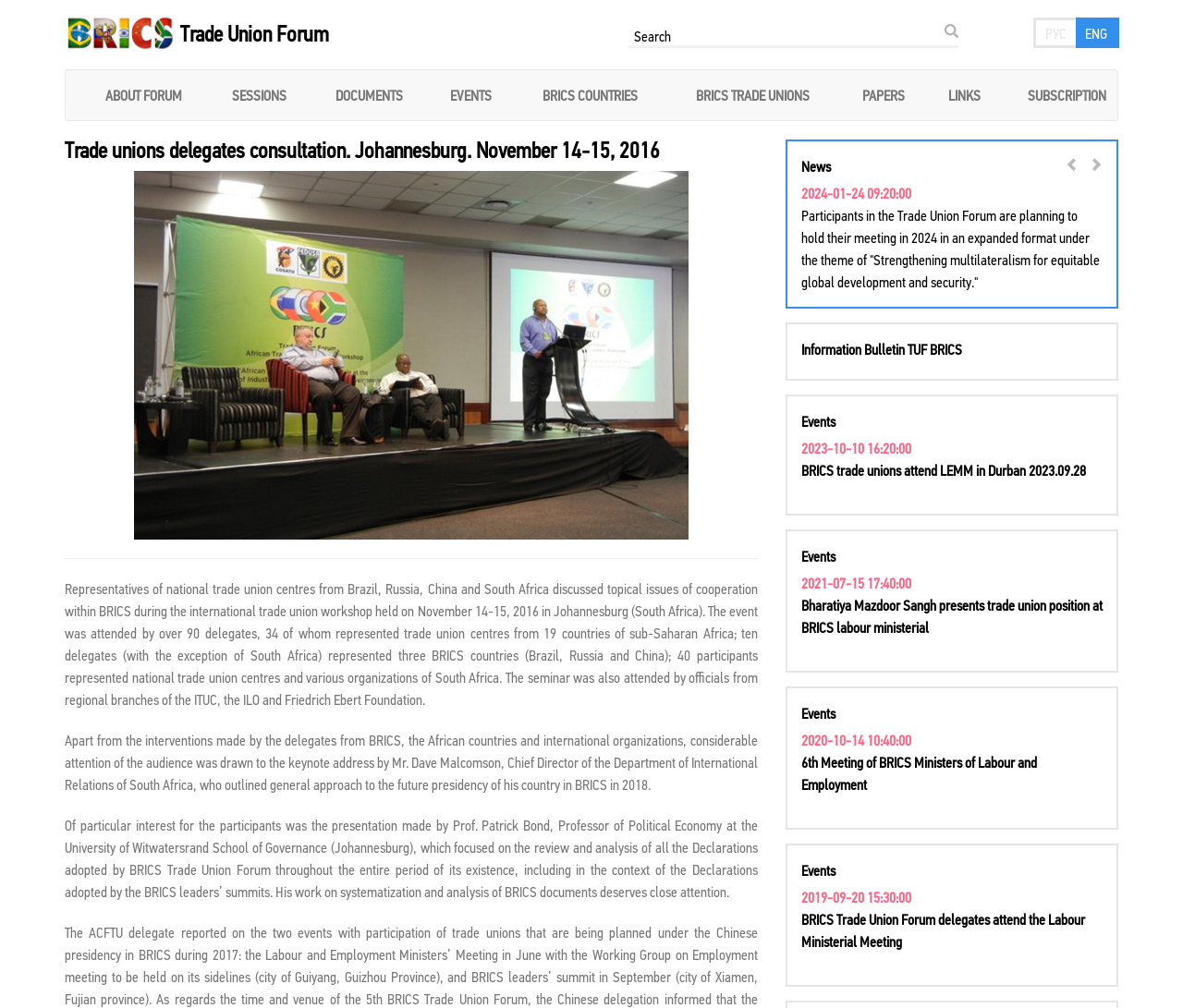What is the topic of the news article?
Carefully analyze the image and provide a thorough answer to the question.

The news article is about the BRICS Trade Union Forum, as indicated by the heading 'News' and the text of the article, which mentions the BRICS countries and trade unions.